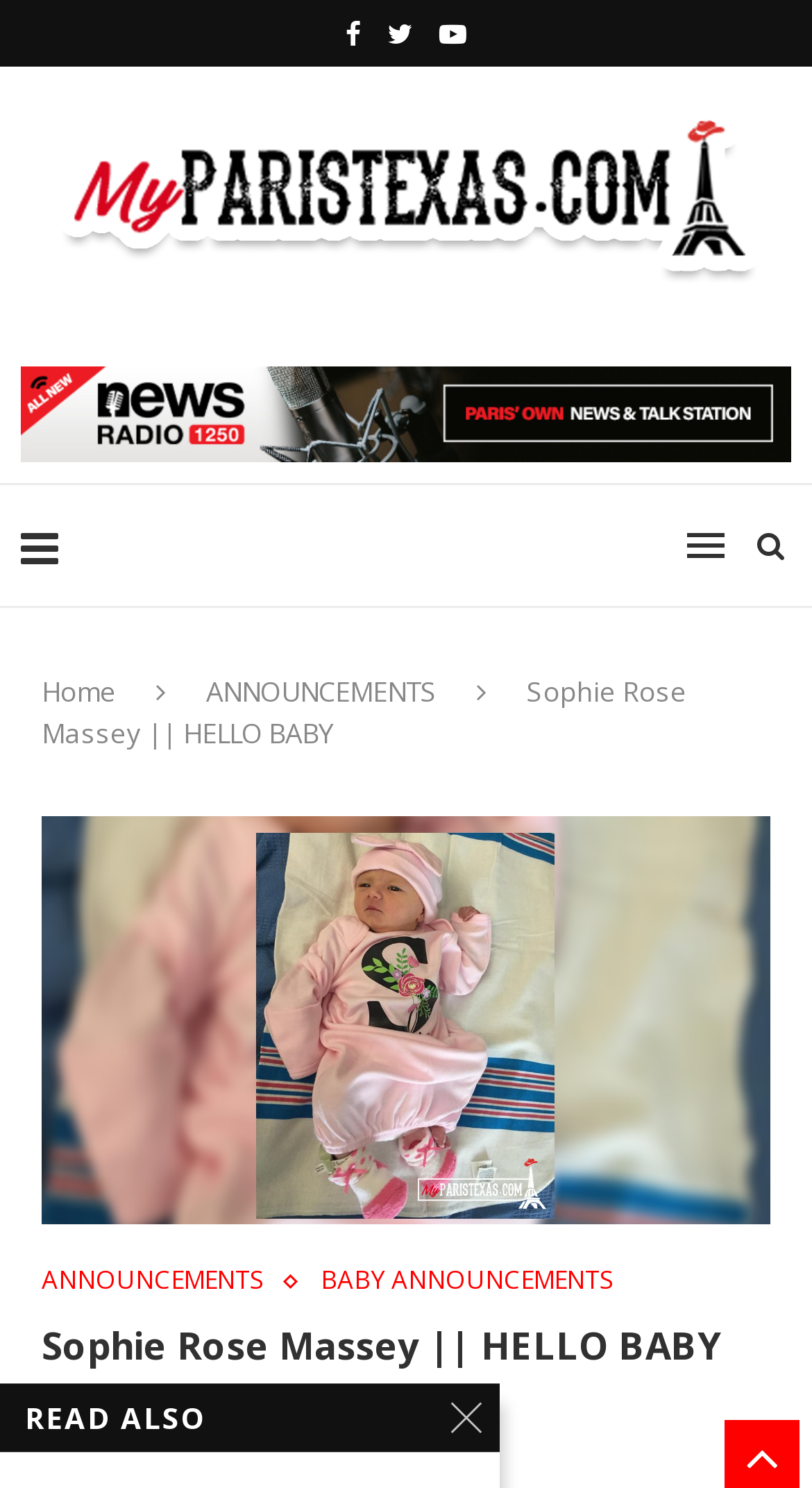Could you locate the bounding box coordinates for the section that should be clicked to accomplish this task: "View contact information".

None